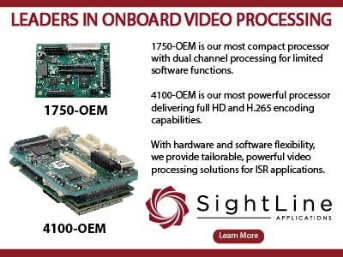What is the purpose of the 'Learn More' button?
Carefully analyze the image and provide a detailed answer to the question.

The 'Learn More' button is an invitation to viewers to explore further into SightLine Applications' product offerings, indicating that it provides additional information about their video processing solutions.